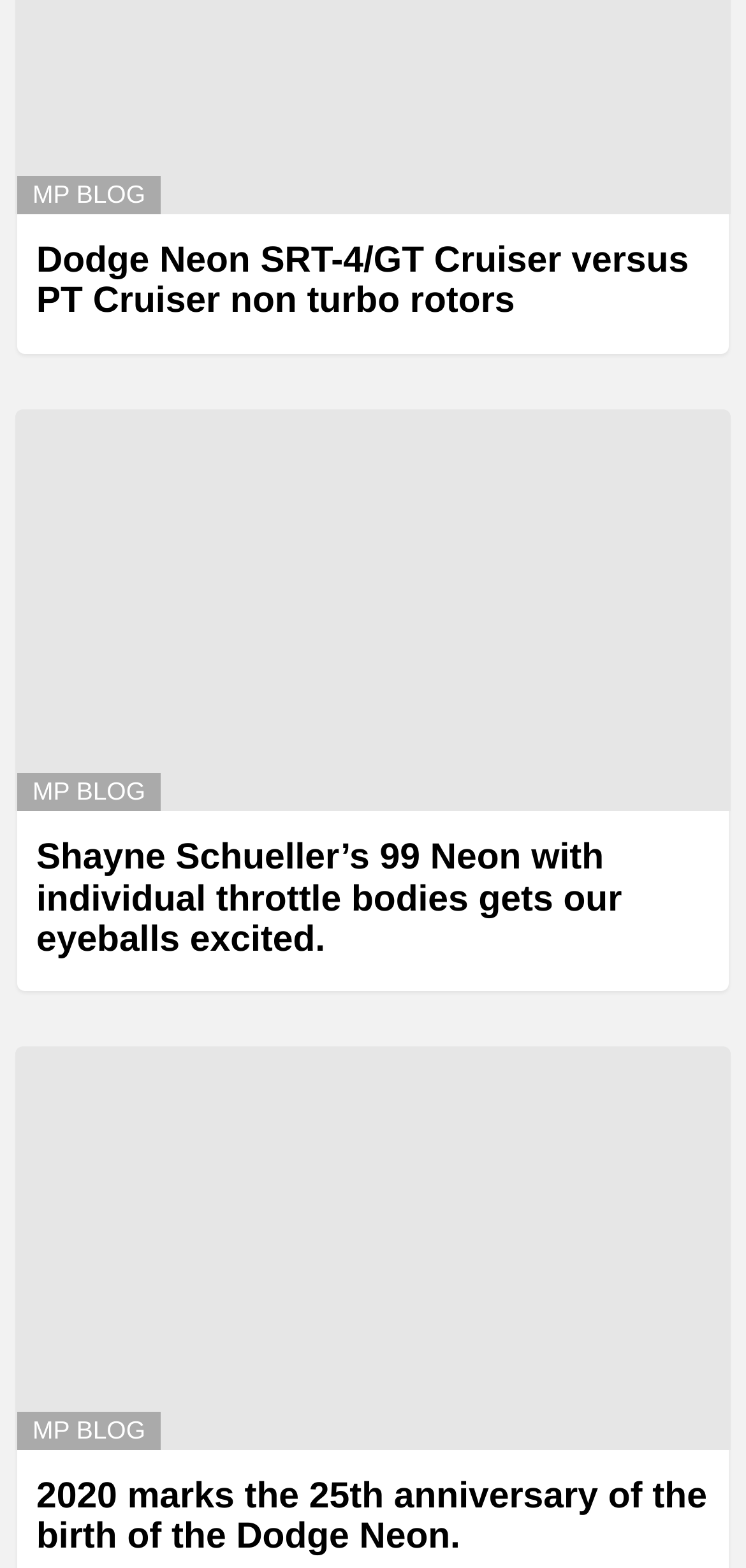Please answer the following question using a single word or phrase: 
What is the topic of the first article?

Dodge Neon SRT-4/GT Cruiser